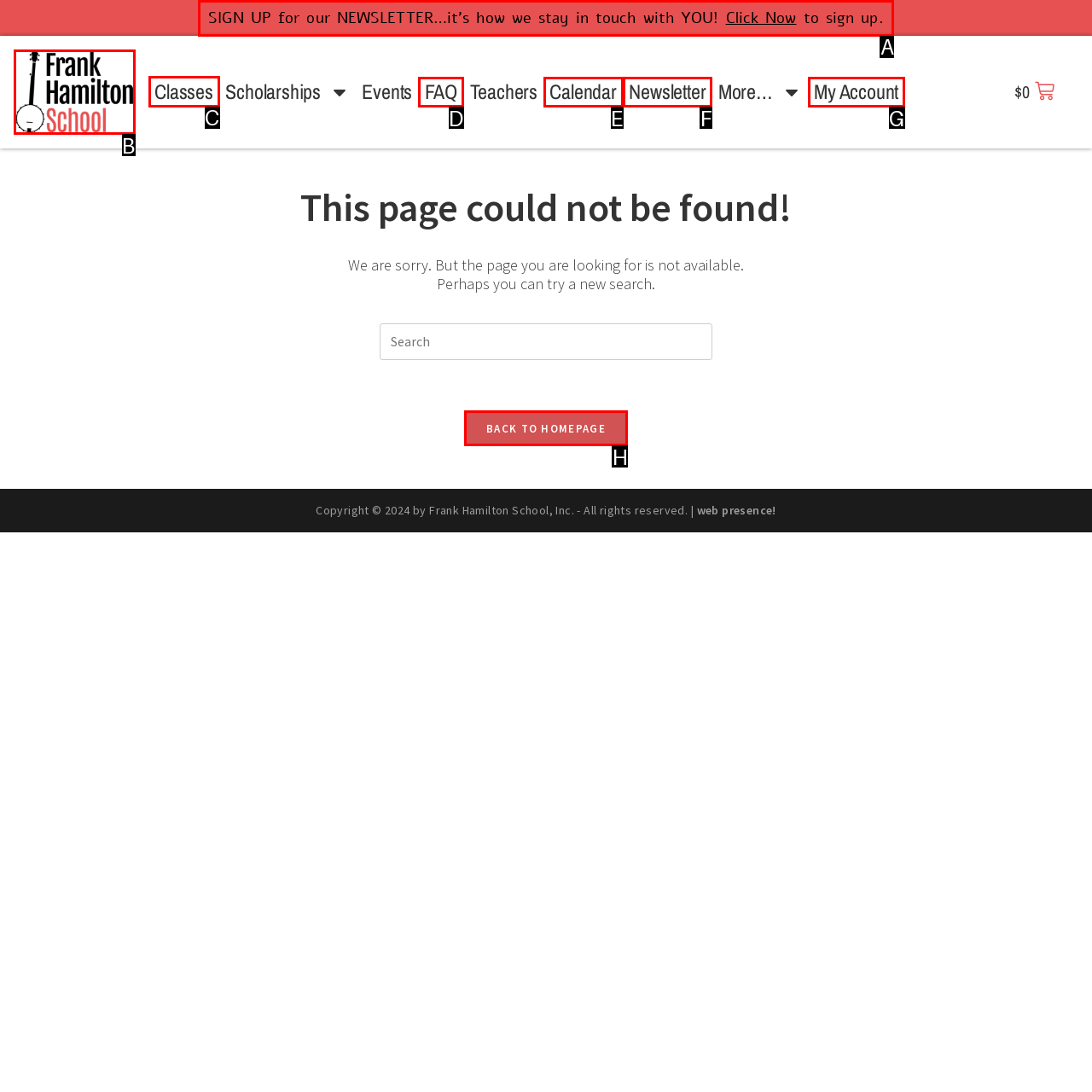Select the correct HTML element to complete the following task: Go to the classes page
Provide the letter of the choice directly from the given options.

C